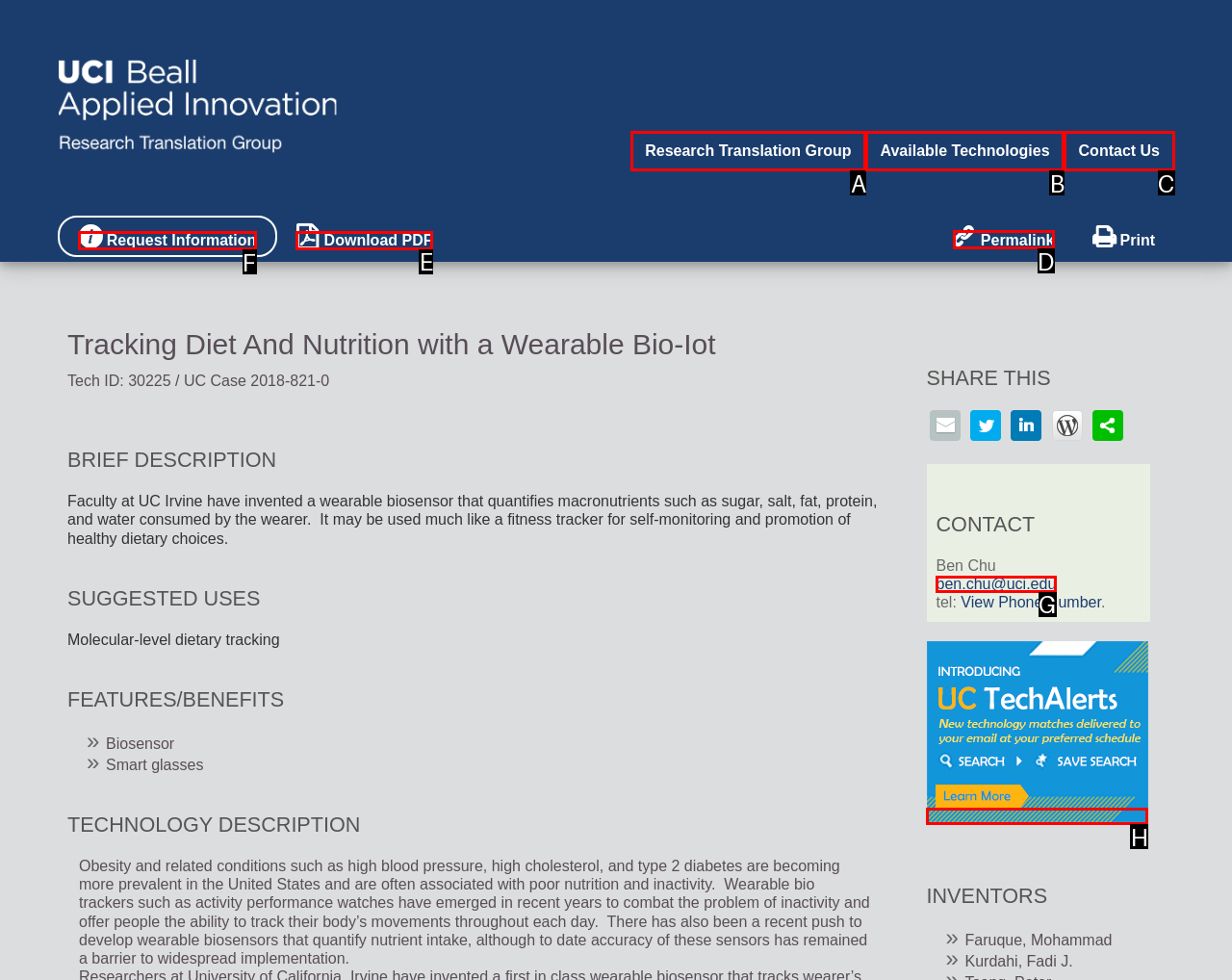Identify the letter of the UI element needed to carry out the task: Request information
Reply with the letter of the chosen option.

F